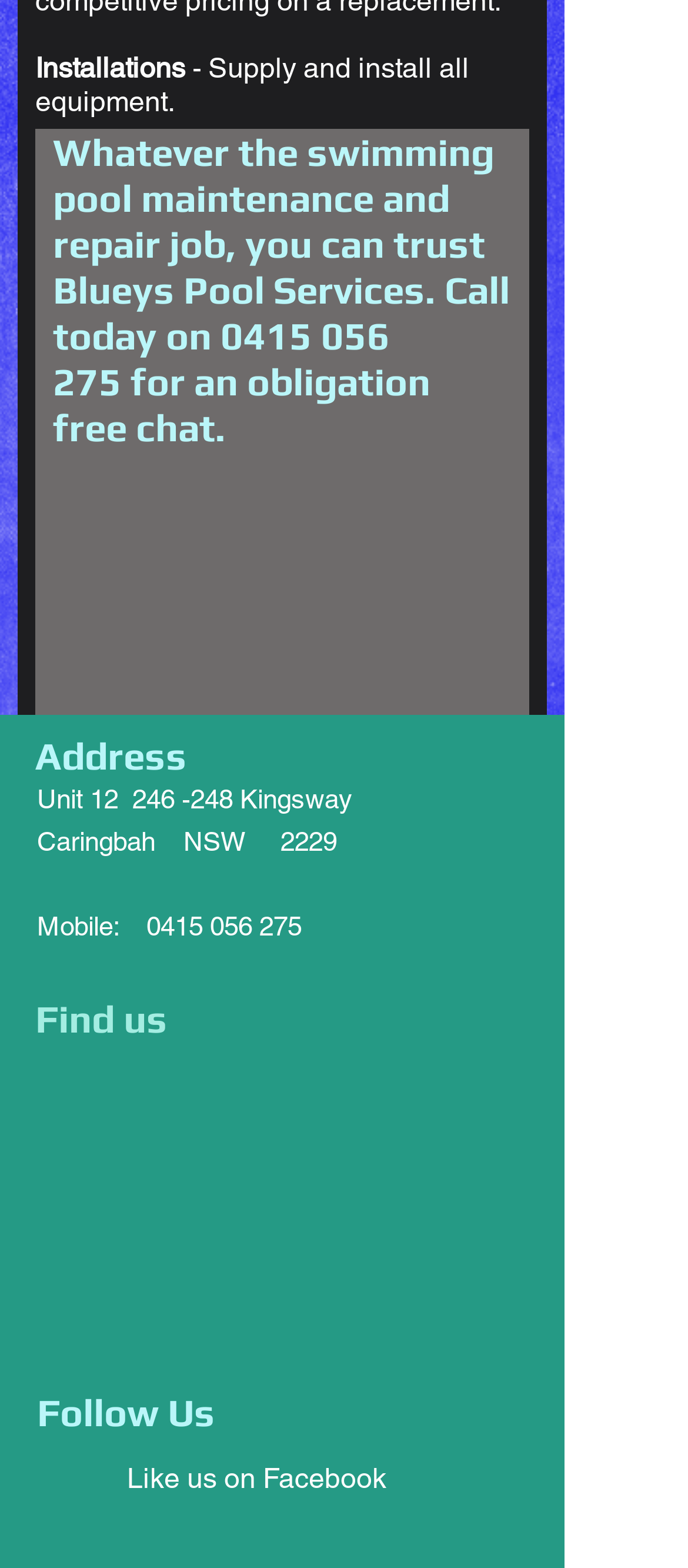What is the phone number to call for an obligation free chat?
Please respond to the question with a detailed and informative answer.

The phone number can be found in the heading element at the top of the page, which says 'Whatever the swimming pool maintenance and repair job, you can trust Blueys Pool Services. Call today on 0415 056 275 for an obligation free chat.'